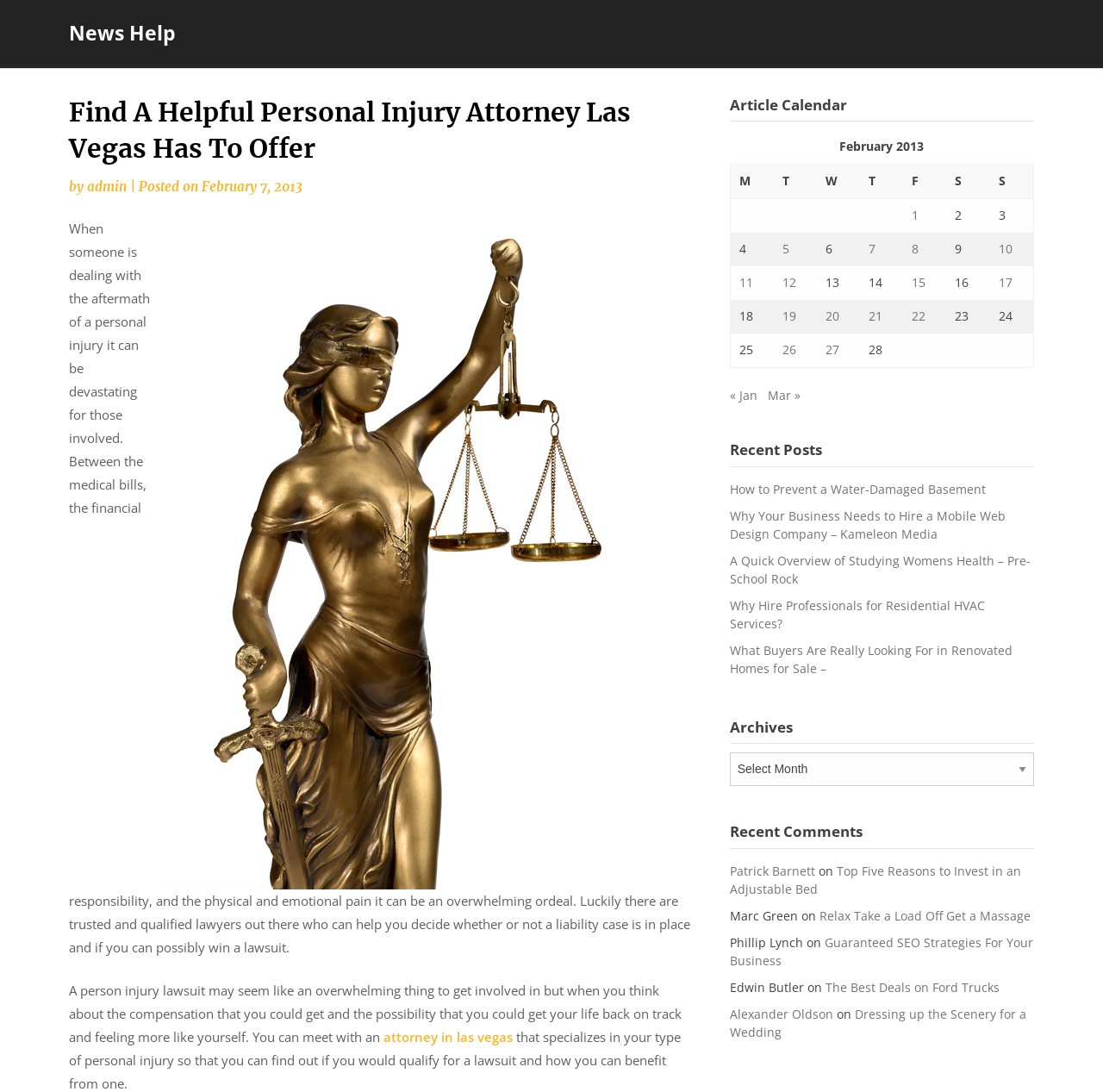Identify the bounding box coordinates for the element you need to click to achieve the following task: "Read the article about finding a personal injury attorney". Provide the bounding box coordinates as four float numbers between 0 and 1, in the form [left, top, right, bottom].

[0.062, 0.202, 0.626, 0.876]